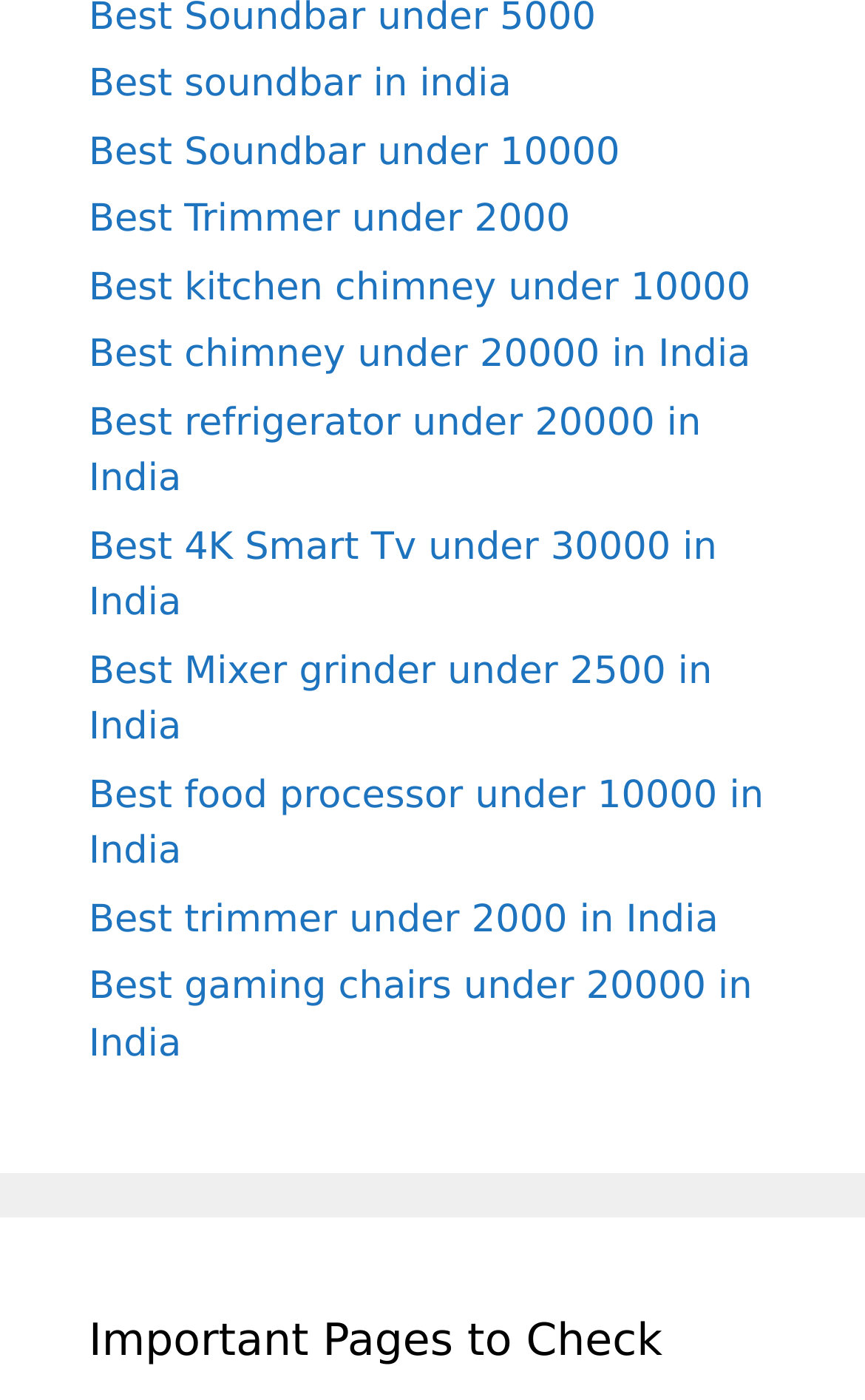Find the bounding box coordinates of the clickable area that will achieve the following instruction: "Read about the important pages to check".

[0.103, 0.934, 0.897, 0.981]